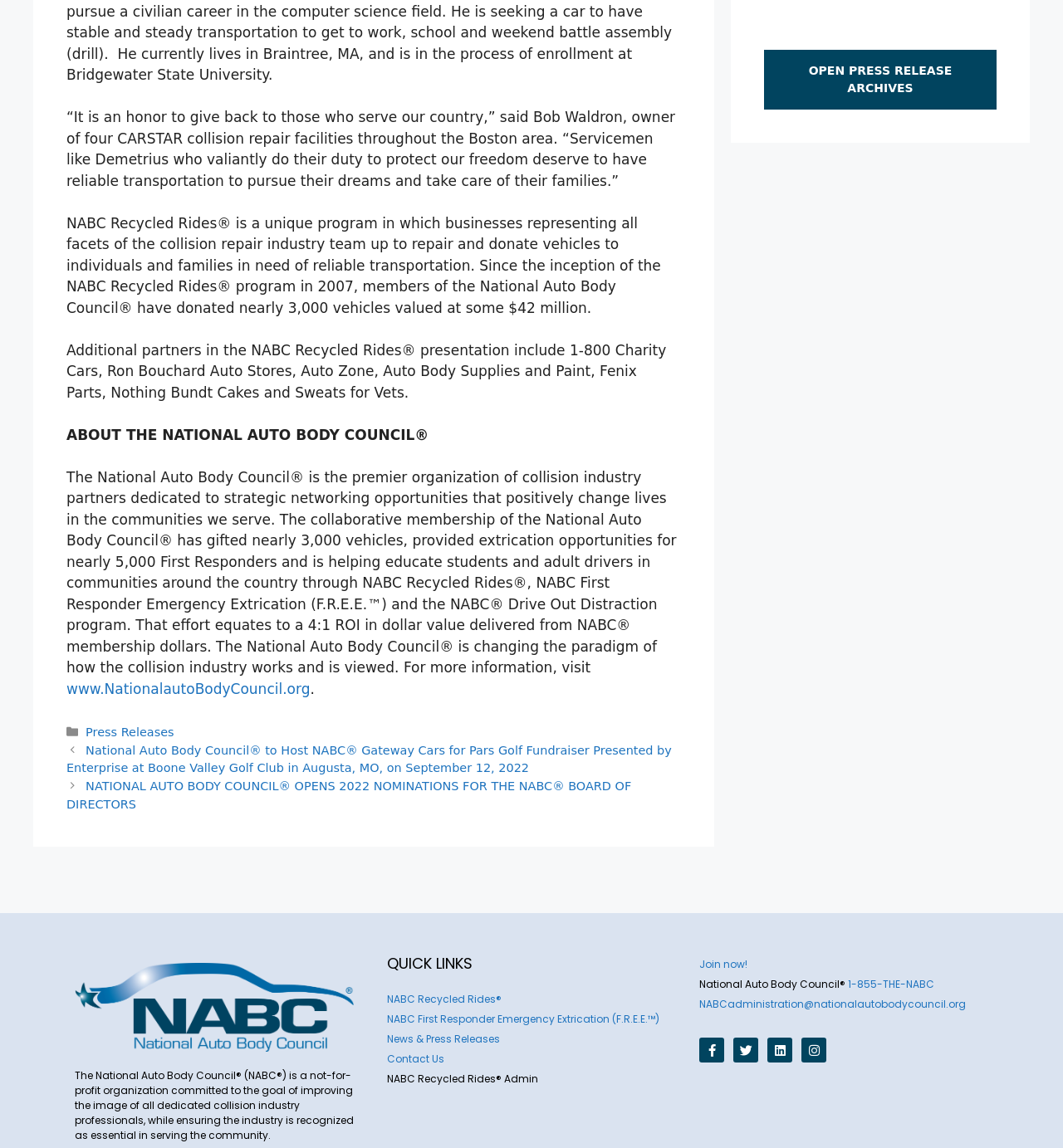Give a short answer to this question using one word or a phrase:
How many vehicles have been donated through NABC Recycled Rides?

Nearly 3,000